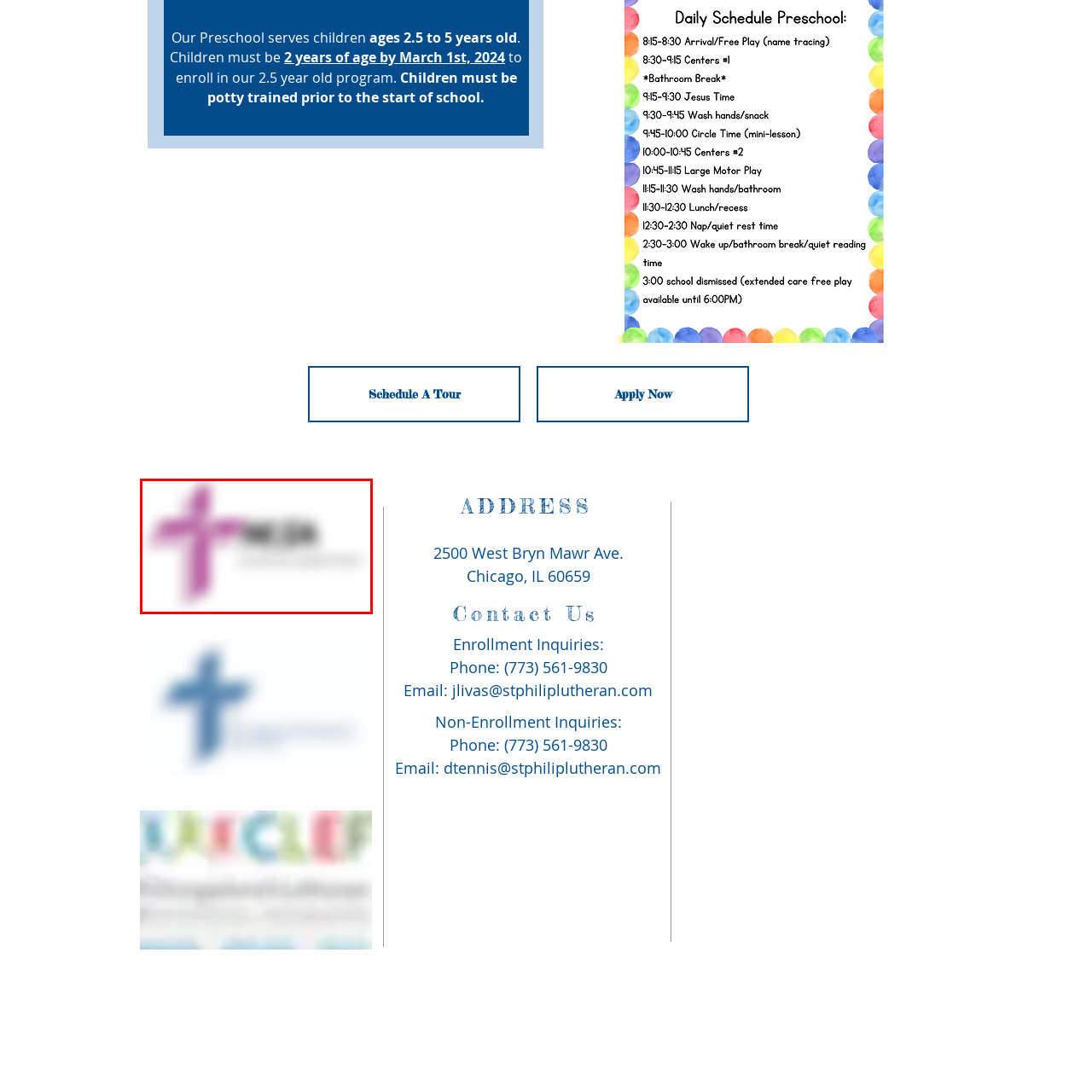What is the age range of children served by the preschool?
Examine the image enclosed within the red bounding box and provide a comprehensive answer relying on the visual details presented in the image.

The mission of the preschool is to serve children aged 2.5 to 5 years old, as indicated on the website.